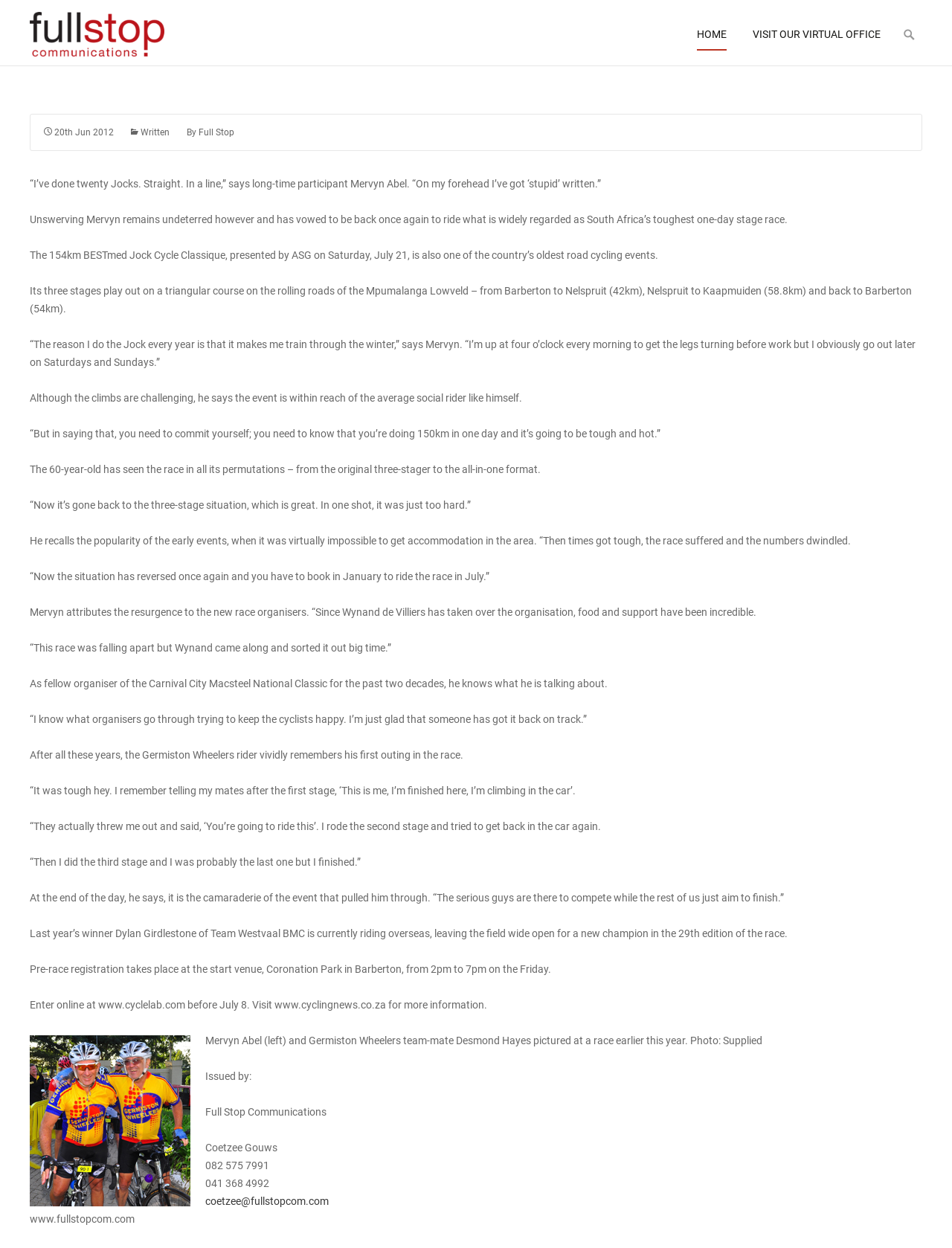Please specify the coordinates of the bounding box for the element that should be clicked to carry out this instruction: "Click on 'HOME'". The coordinates must be four float numbers between 0 and 1, formatted as [left, top, right, bottom].

[0.732, 0.014, 0.763, 0.041]